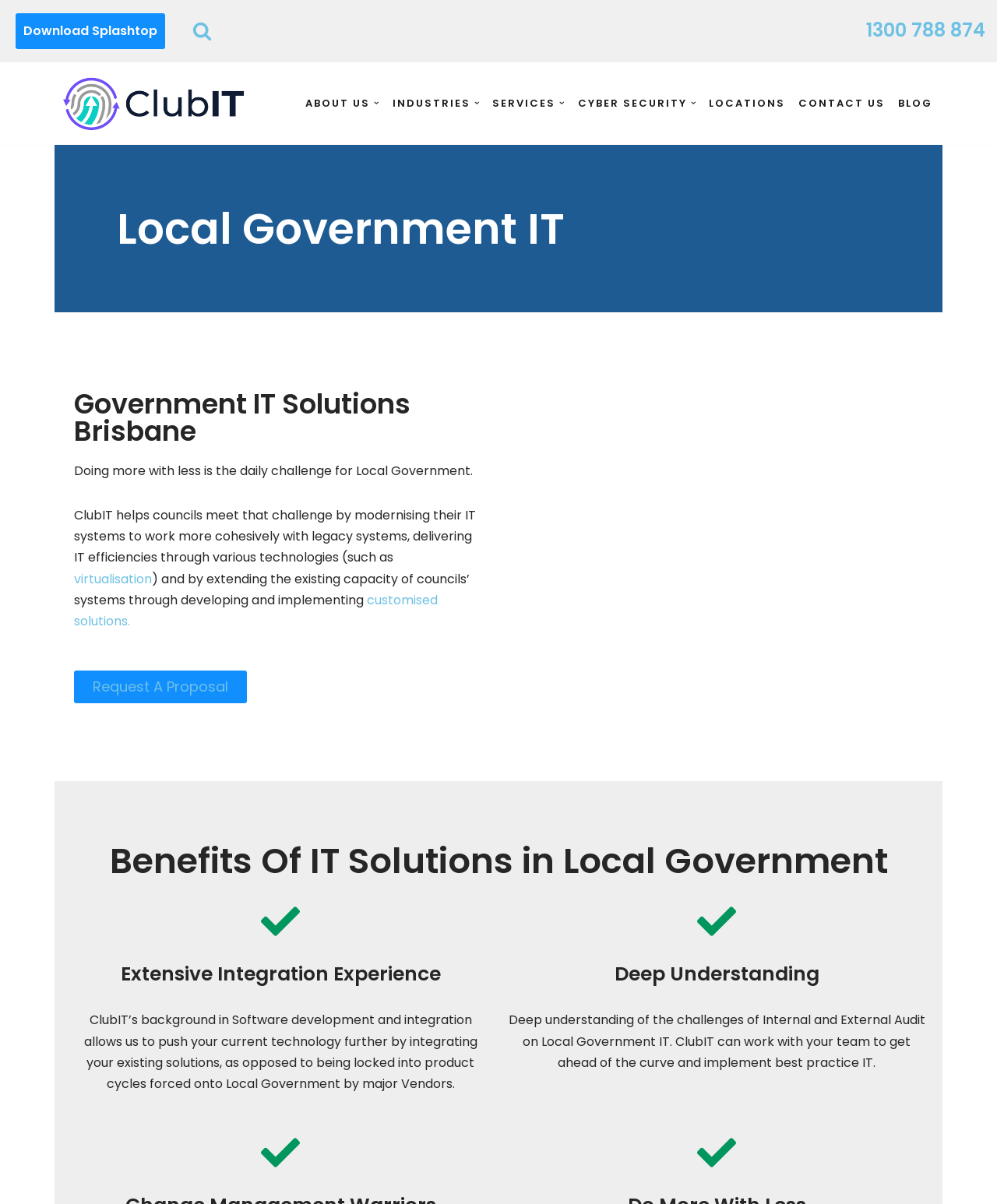Describe all the visual and textual components of the webpage comprehensively.

The webpage is about ClubIT, a company that provides IT solutions and support to local governments. At the top left corner, there is a "Skip to content" link, followed by a "Download Splashtop" link and a search bar with a magnifying glass icon. On the top right corner, there is a phone number "1300 788 874" and a "ClubIT" logo.

Below the top section, there is a primary navigation menu with several links, including "ABOUT US", "INDUSTRIES", "SERVICES", "CYBER SECURITY", "LOCATIONS", "CONTACT US", and "BLOG". Each of these links has a dropdown menu with additional options.

The main content of the webpage is divided into several sections. The first section has a heading "Local Government IT" and a subheading "Government IT Solutions Brisbane". Below this, there is a paragraph of text that describes the challenges faced by local governments in terms of IT systems and how ClubIT can help.

The next section has a heading "Benefits Of IT Solutions in Local Government" and two subheadings: "Extensive Integration Experience" and "Deep Understanding". The text in this section explains how ClubIT's experience in software development and integration can help local governments, and how the company has a deep understanding of the challenges faced by local governments in terms of IT.

Throughout the webpage, there are several calls-to-action, including a "Request A Proposal" button. There are also several images, including a dropdown icon that appears next to each link in the primary navigation menu.